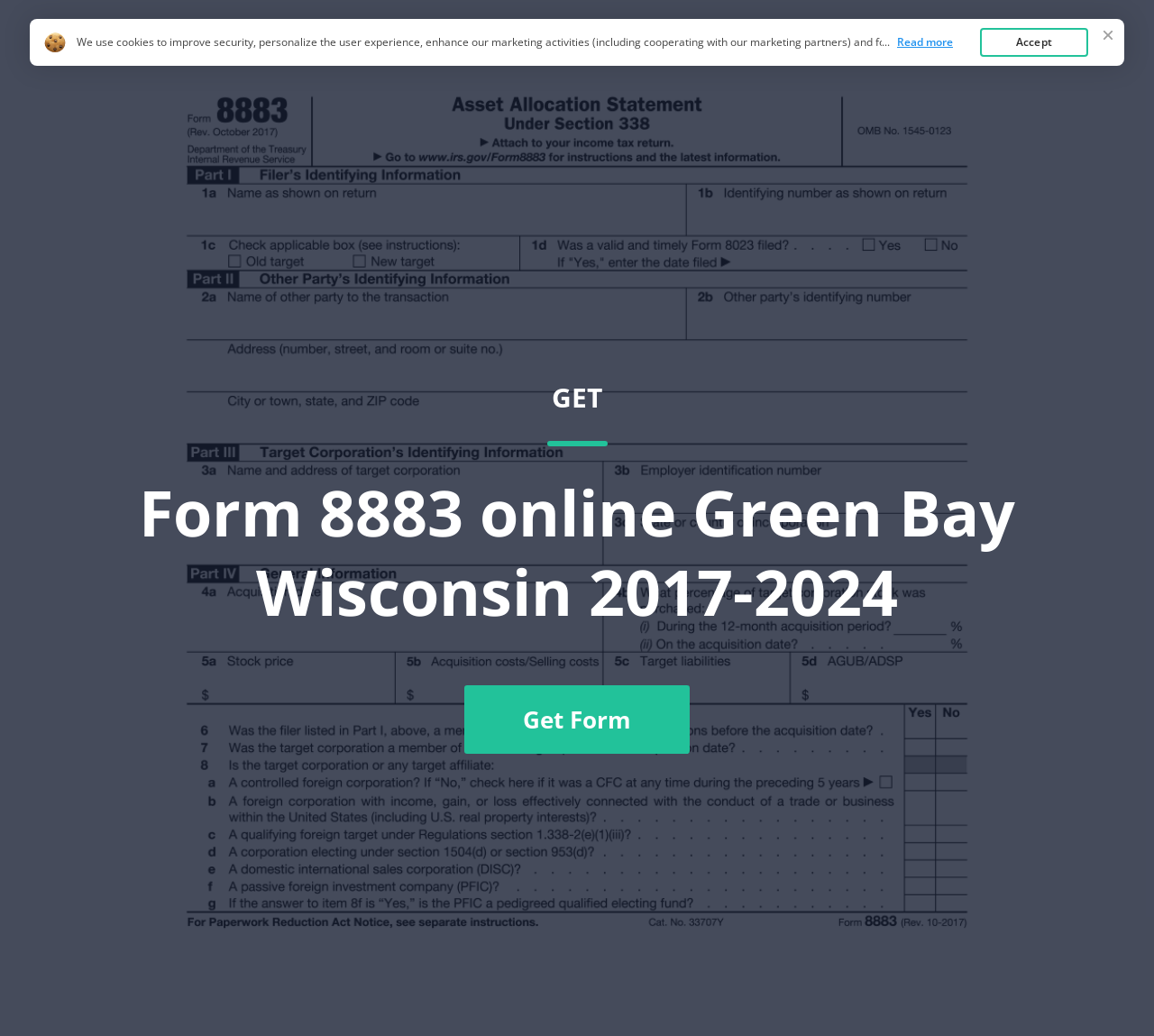Please provide a comprehensive response to the question based on the details in the image: What is the year range associated with the form?

I found the answer by looking at the heading element with the text 'Form 8883 online Green Bay Wisconsin 2017-2024', which indicates that the form is valid for the years between 2017 and 2024.